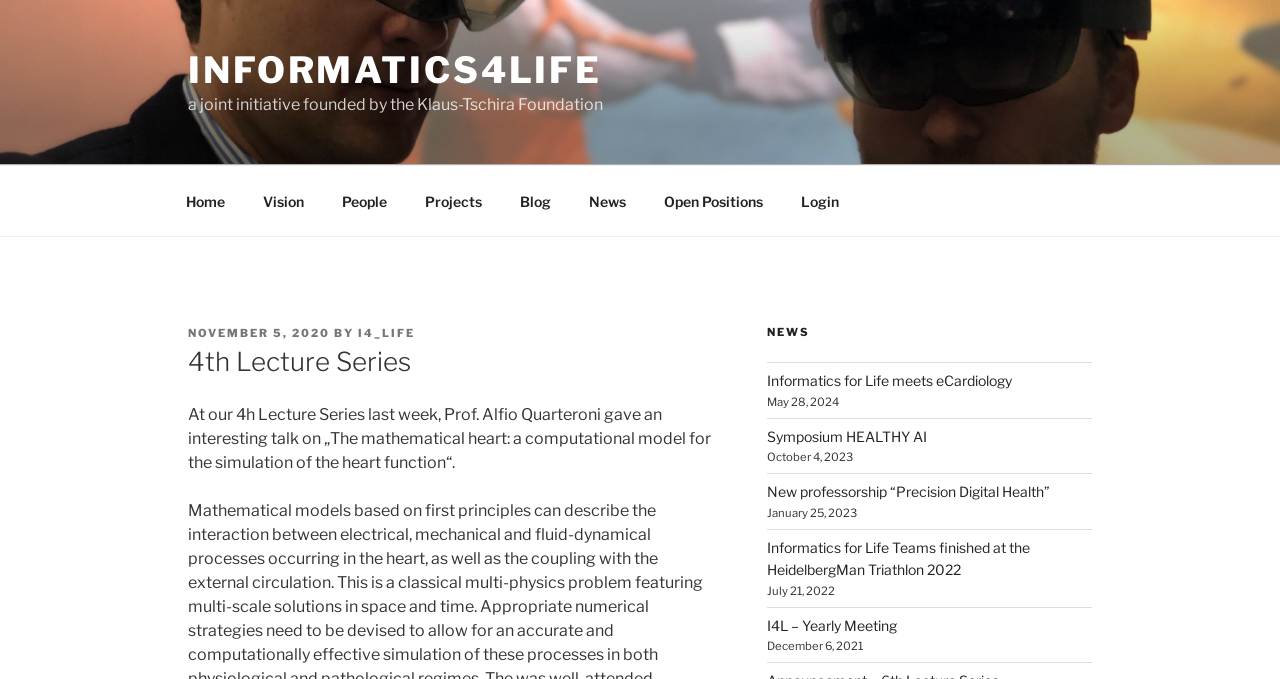Identify the bounding box for the UI element specified in this description: "News". The coordinates must be four float numbers between 0 and 1, formatted as [left, top, right, bottom].

[0.446, 0.26, 0.502, 0.332]